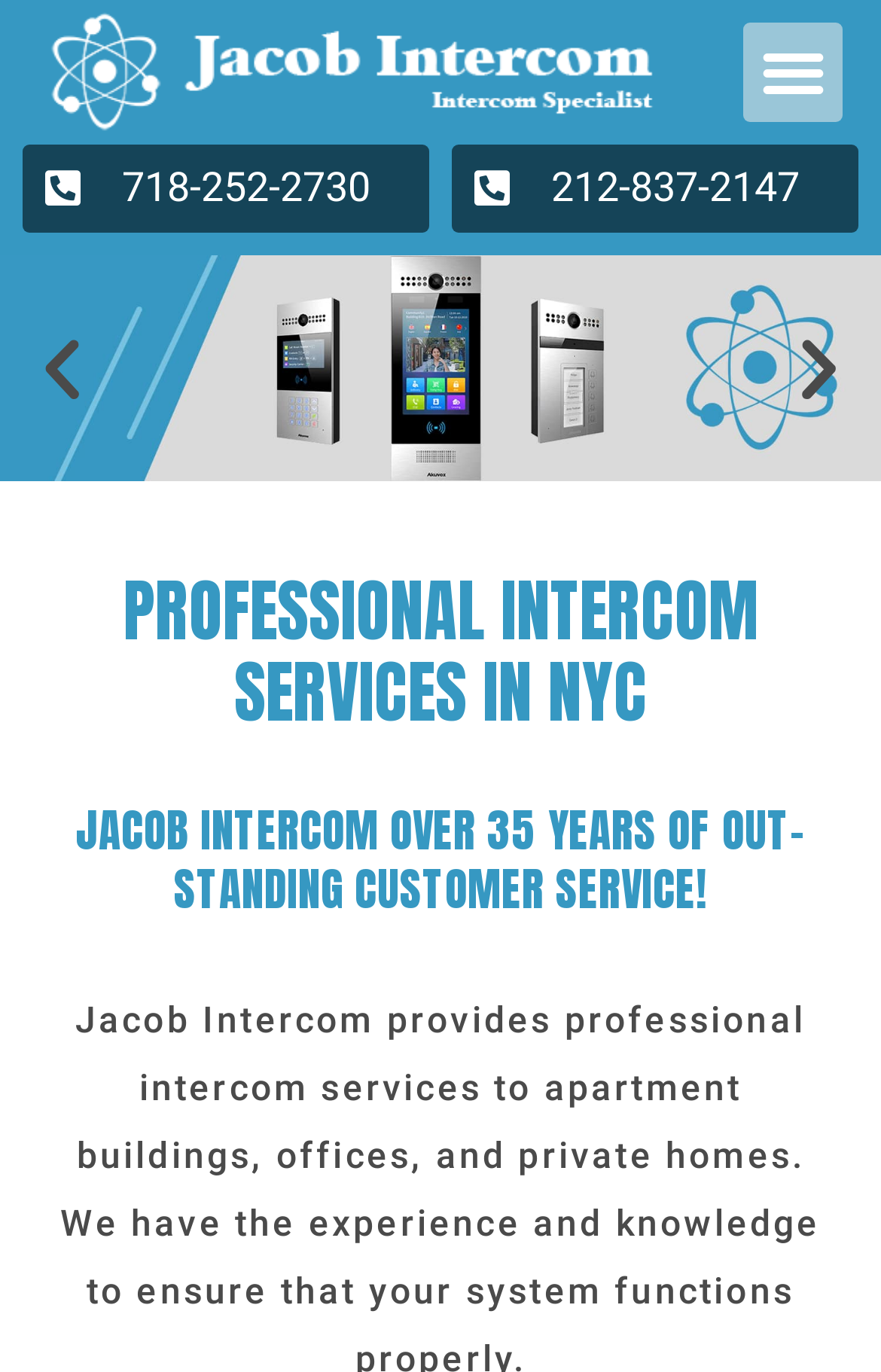Locate the UI element that matches the description Next slide in the webpage screenshot. Return the bounding box coordinates in the format (top-left x, top-left y, bottom-right x, bottom-right y), with values ranging from 0 to 1.

[0.885, 0.239, 0.974, 0.296]